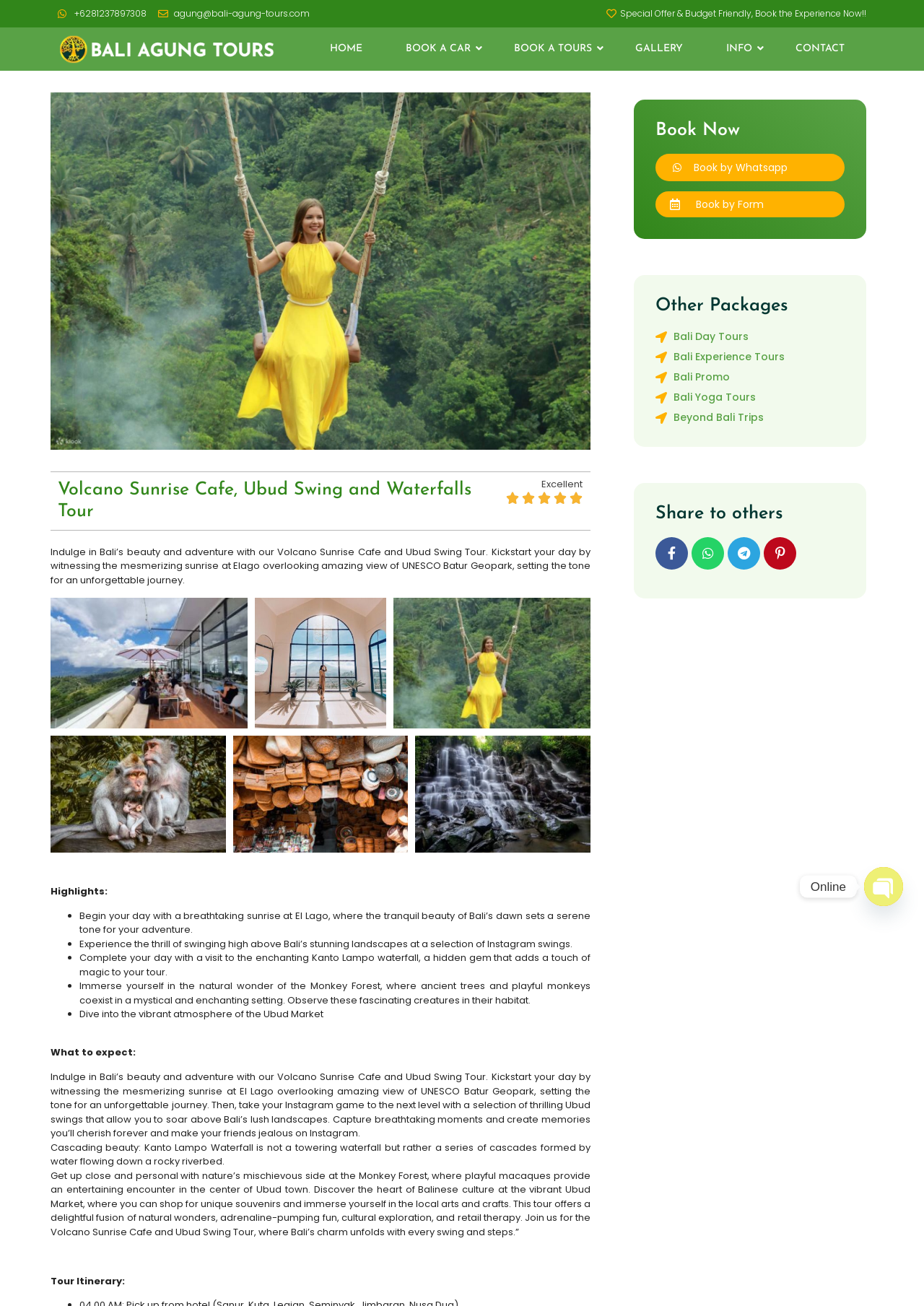Pinpoint the bounding box coordinates of the element you need to click to execute the following instruction: "Learn more about the StreamFormat". The bounding box should be represented by four float numbers between 0 and 1, in the format [left, top, right, bottom].

None